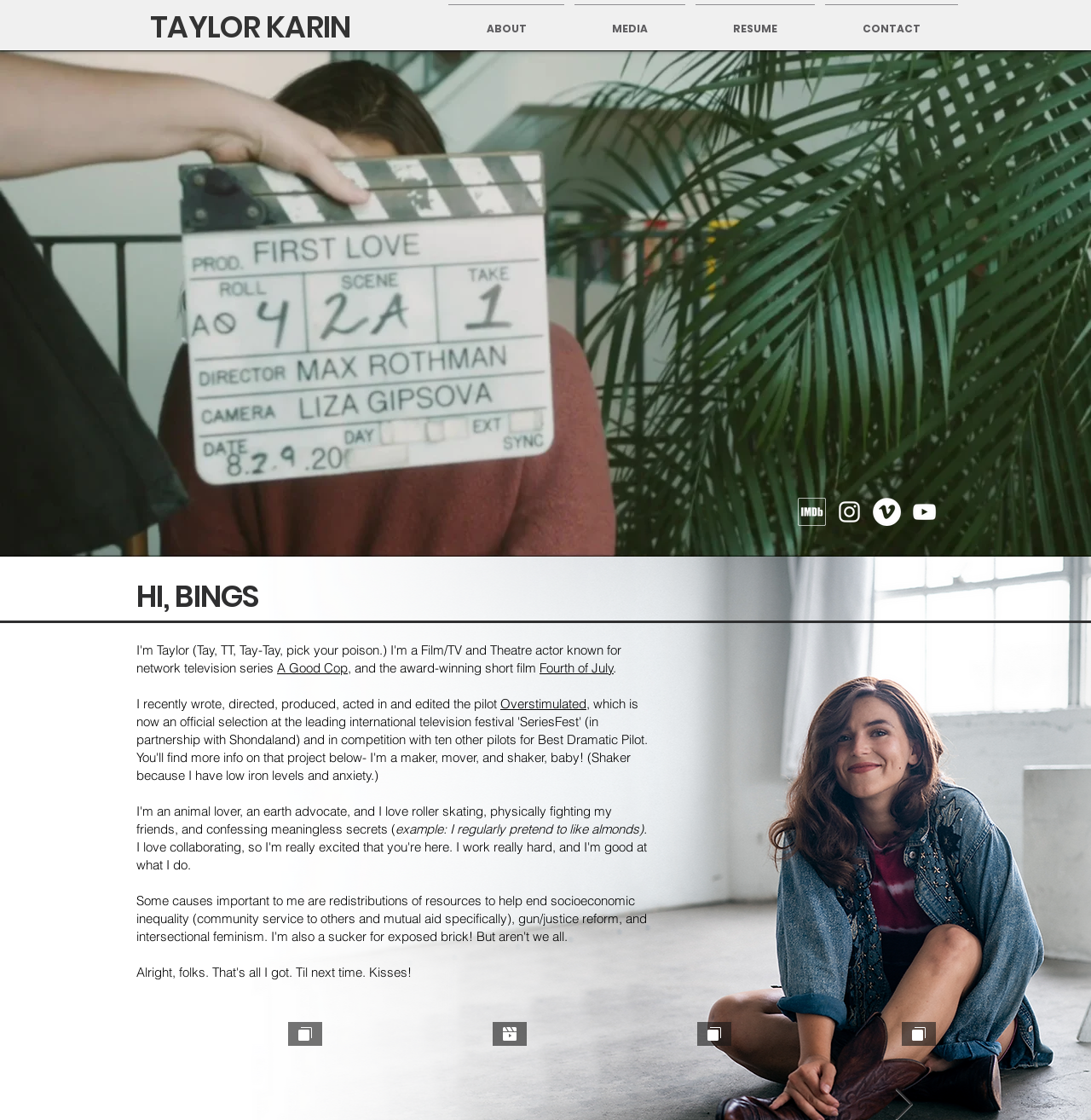Write an extensive caption that covers every aspect of the webpage.

The webpage is about Taylor Karin, a film and television actor. At the top, there is a prominent link with the text "TAYLOR KARIN". Below it, there is a navigation menu with four links: "ABOUT", "MEDIA", "RESUME", and "CONTACT", which are evenly spaced and take up most of the top section of the page.

On the right side of the page, there is a social bar with four links, each represented by an image: "imdb logo", "Instagram", "Vimeo", and "YouTube". These links are stacked vertically and are positioned near the top-right corner of the page.

The main content of the page is divided into sections. The first section is titled "ABOUT" and has a brief introduction to Taylor Karin. Below it, there are links to some of Taylor's notable works, including "A Good Cop", "Fourth of July", and "Overstimulated". These links are accompanied by brief descriptions of each project. There are also some paragraphs of text that provide more information about Taylor's experiences and skills.

Overall, the webpage has a clean and simple layout, with a focus on showcasing Taylor Karin's acting career and accomplishments.